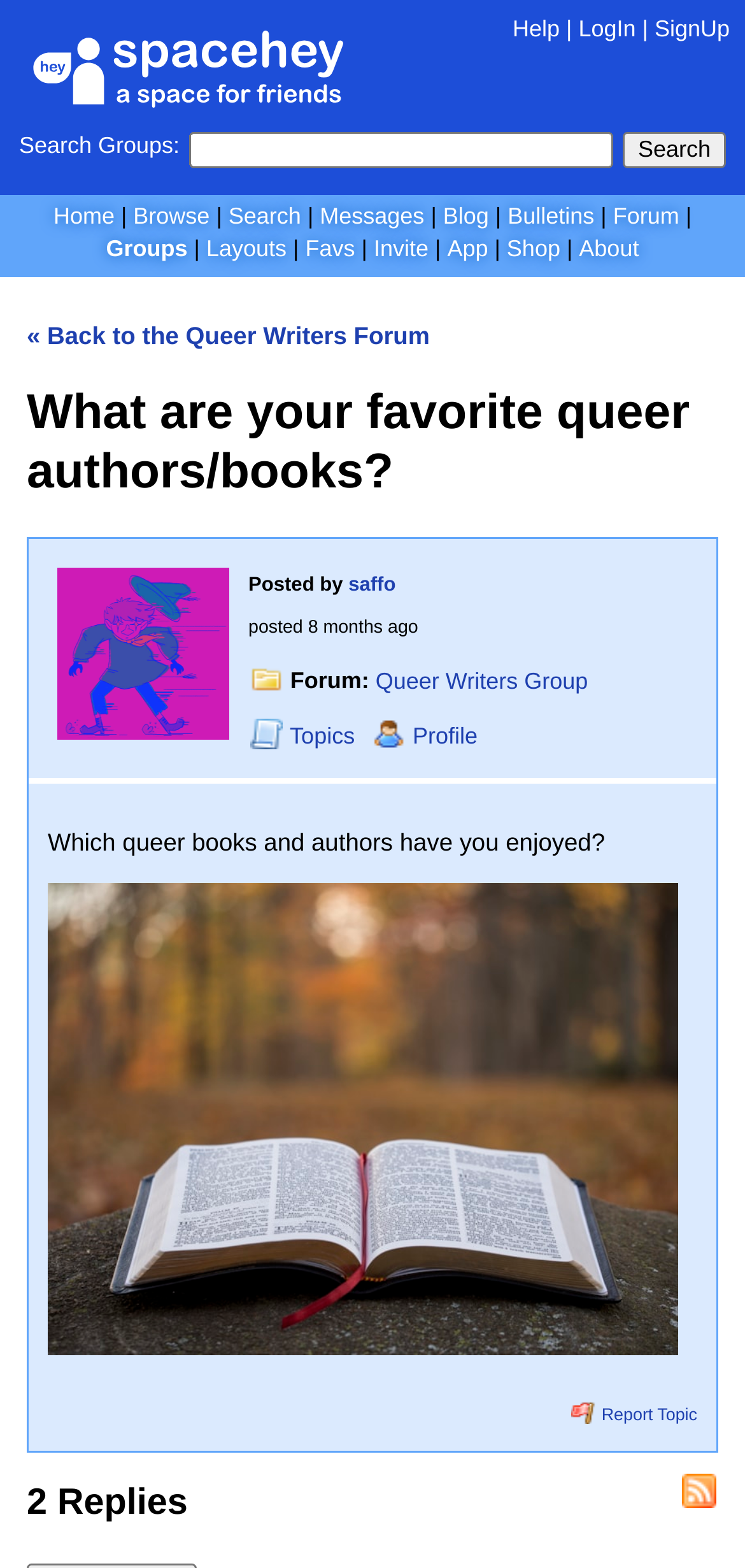How many links are in the top navigation bar?
Based on the content of the image, thoroughly explain and answer the question.

I counted the links in the top navigation bar, which are 'Home', 'Browse', 'Search', 'Messages', 'Blog', 'Bulletins', 'Forum', 'Groups', 'Layouts', 'Favs', and 'Invite'. There are 11 links in total.